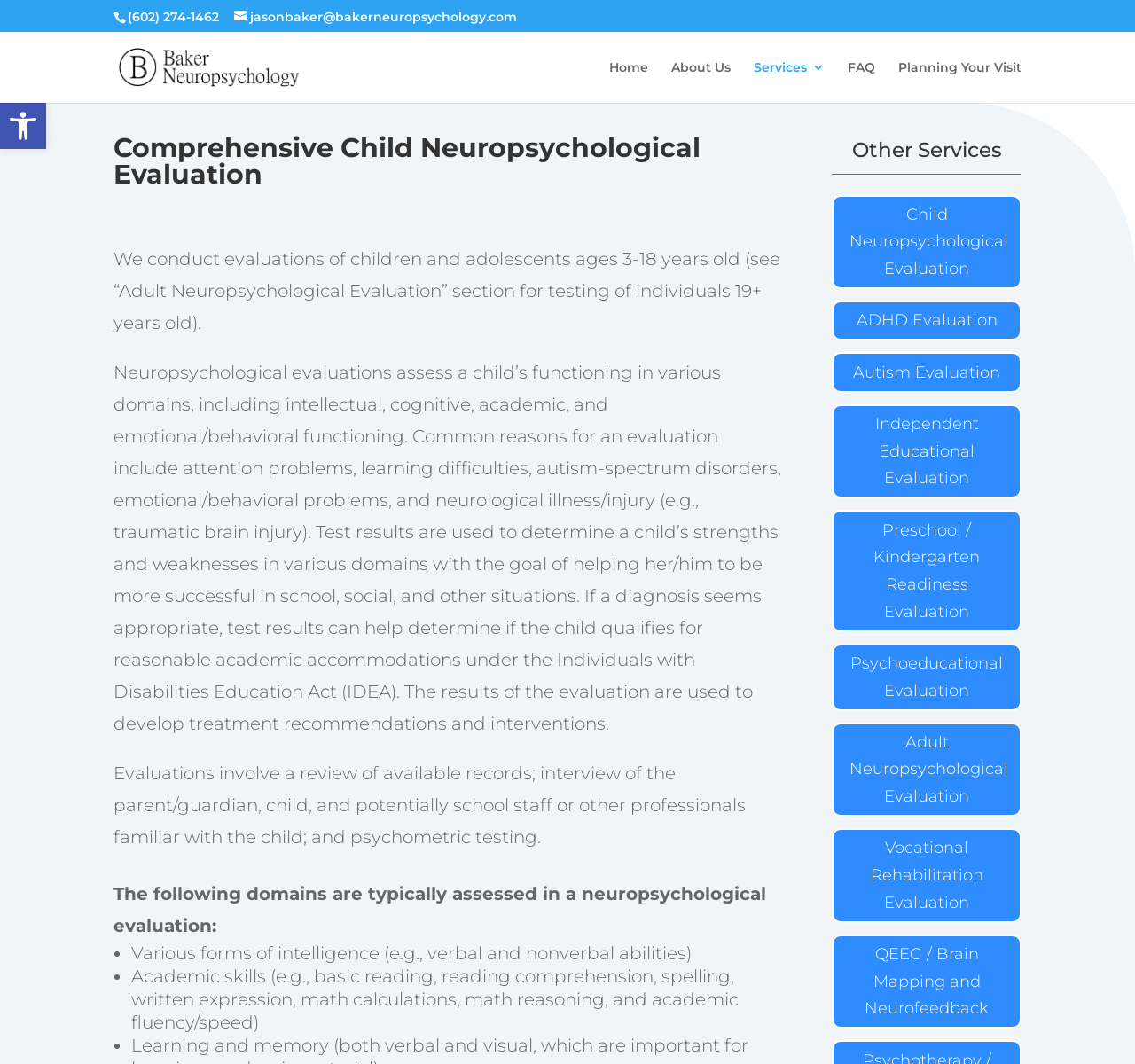What is the purpose of a neuropsychological evaluation?
Respond to the question with a well-detailed and thorough answer.

According to the webpage, a neuropsychological evaluation is used to determine a child's strengths and weaknesses in various domains, including intellectual, cognitive, academic, and emotional/behavioral functioning, with the goal of helping the child to be more successful in school, social, and other situations.